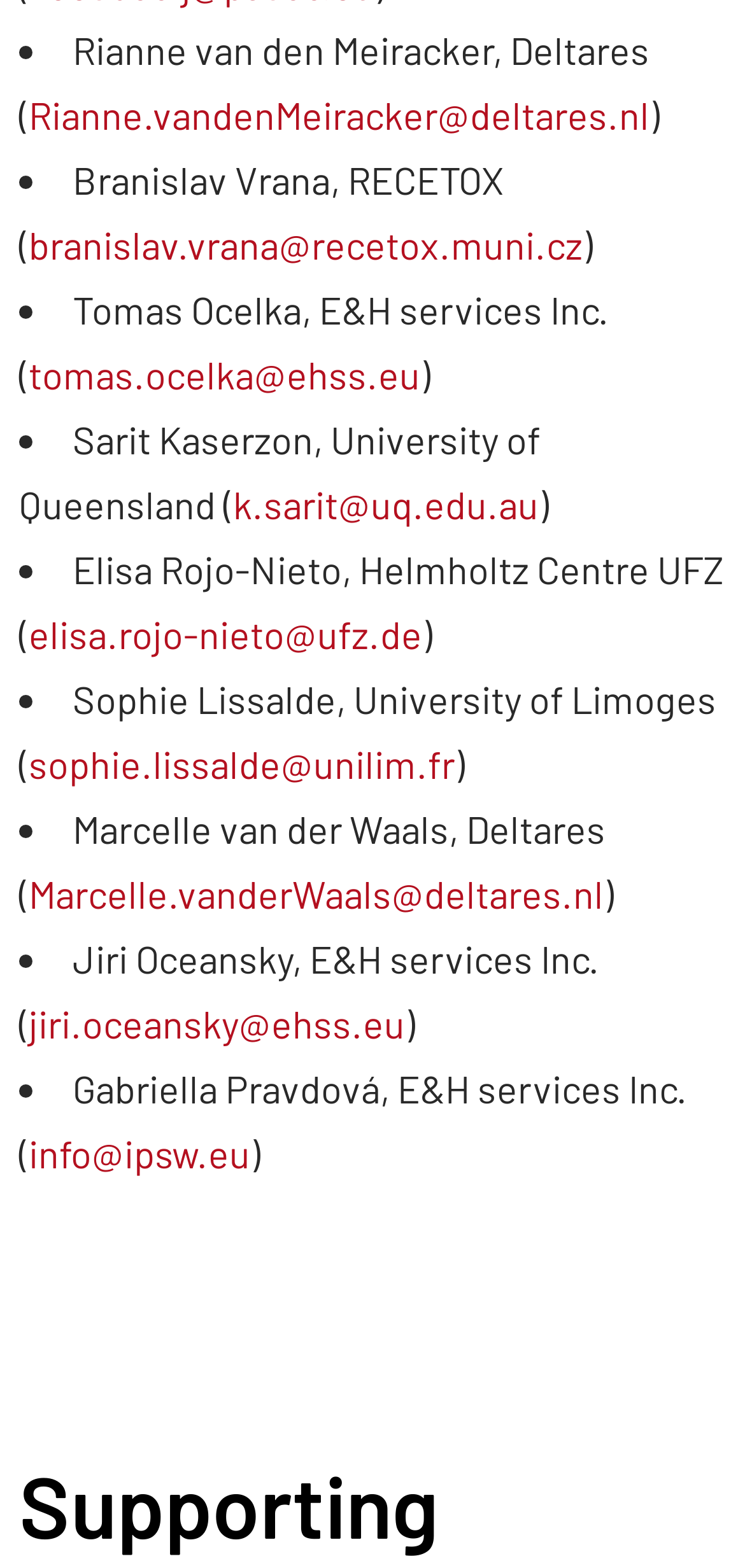Please locate the bounding box coordinates of the element that needs to be clicked to achieve the following instruction: "Email Rianne van den Meiracker". The coordinates should be four float numbers between 0 and 1, i.e., [left, top, right, bottom].

[0.038, 0.059, 0.872, 0.088]